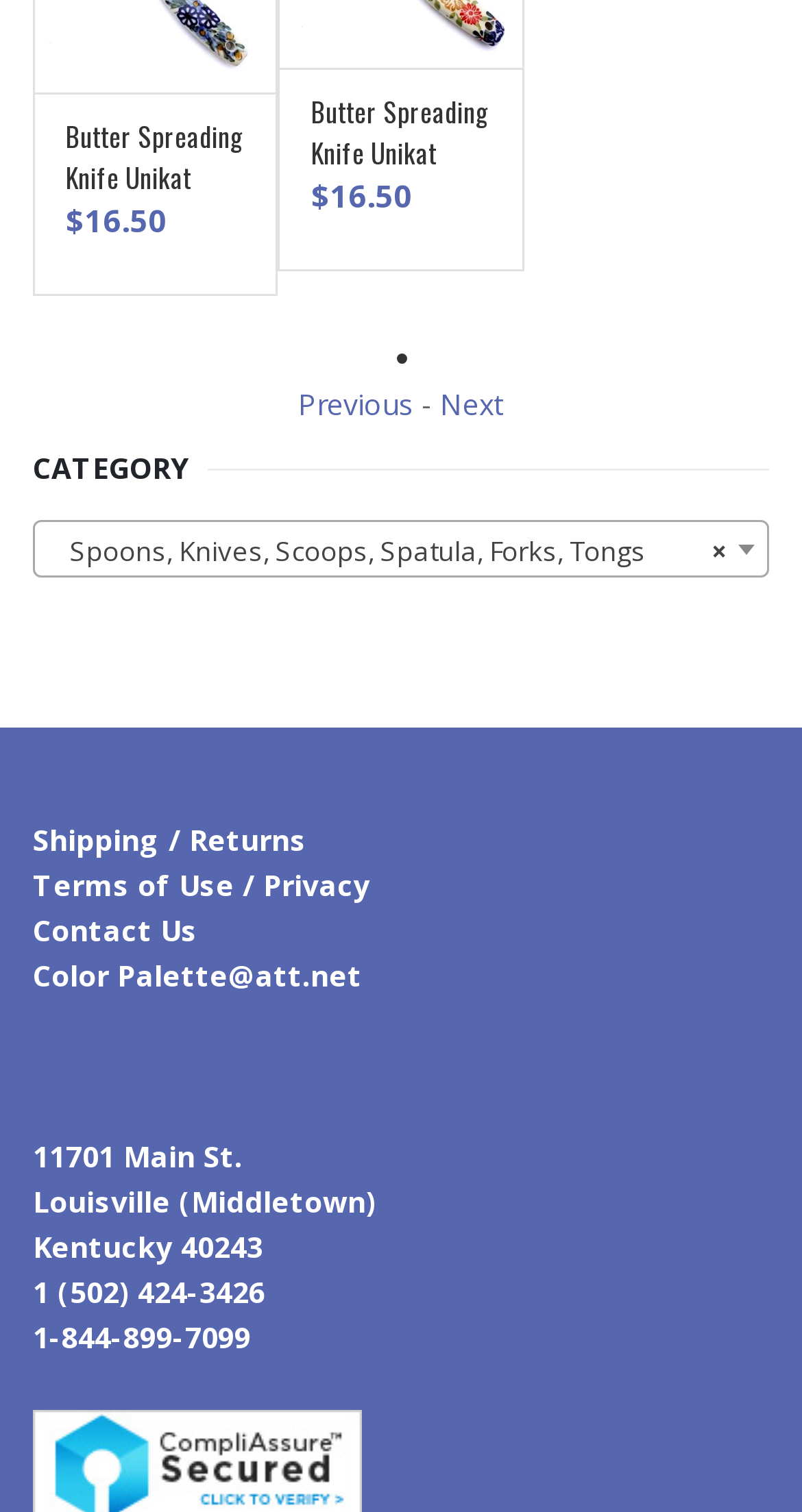Give a one-word or one-phrase response to the question:
How many links are there in the footer section?

5